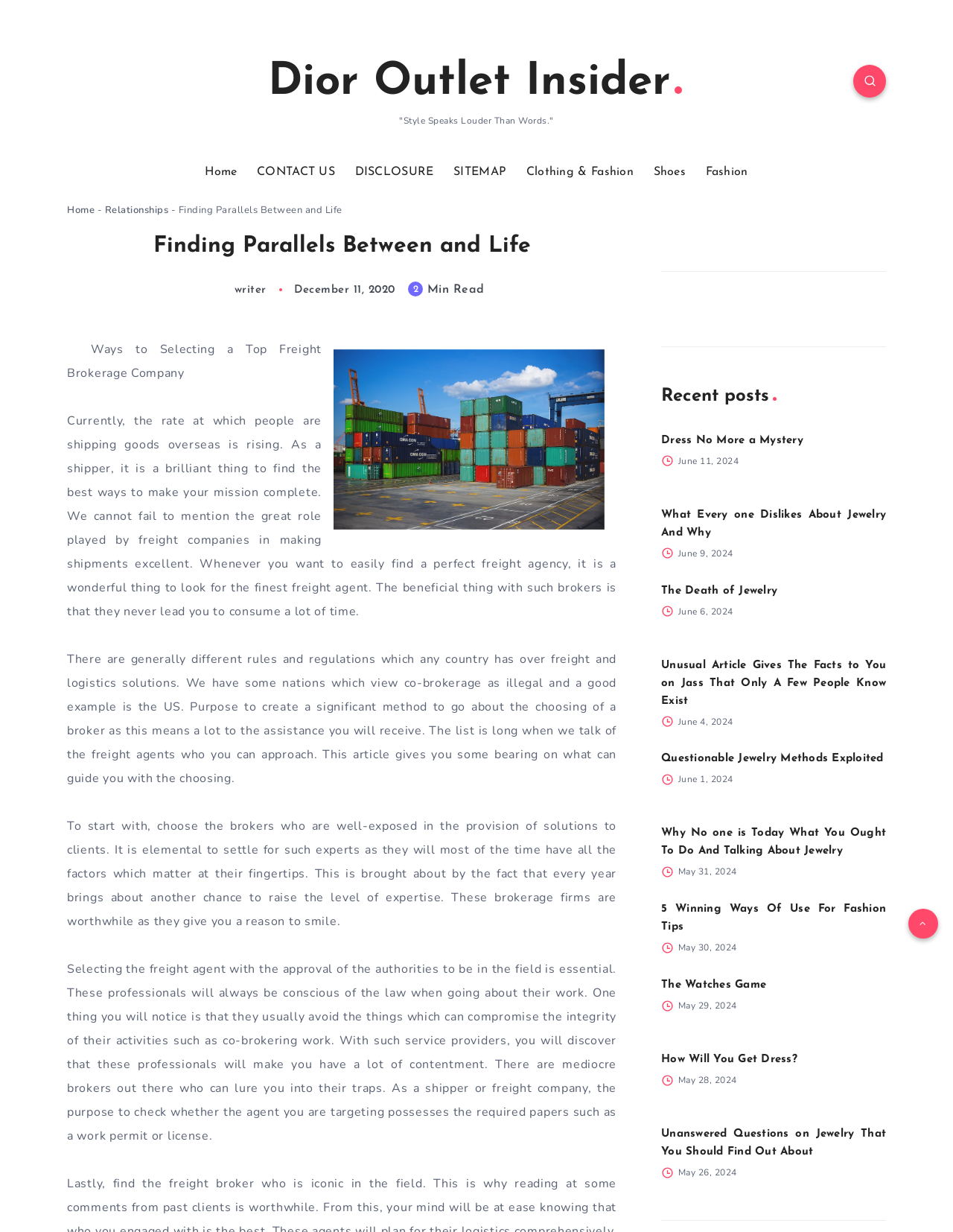Locate the bounding box coordinates of the element I should click to achieve the following instruction: "Click on 'Home'".

[0.215, 0.133, 0.249, 0.146]